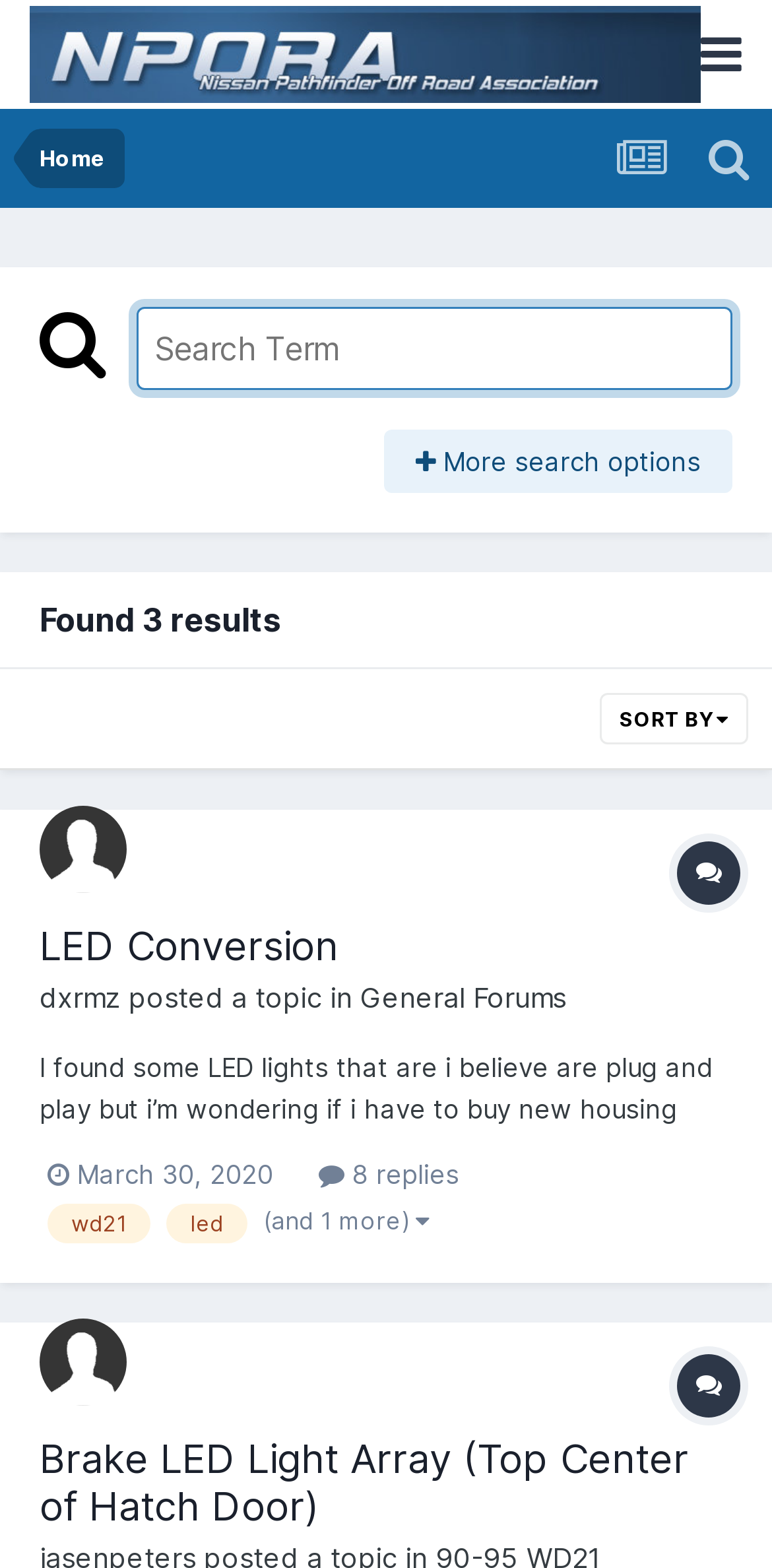What is the topic of the first result?
Kindly answer the question with as much detail as you can.

The answer can be found in the heading element 'LED Conversion' which is located at the top of the first result, indicating the topic of the first result.